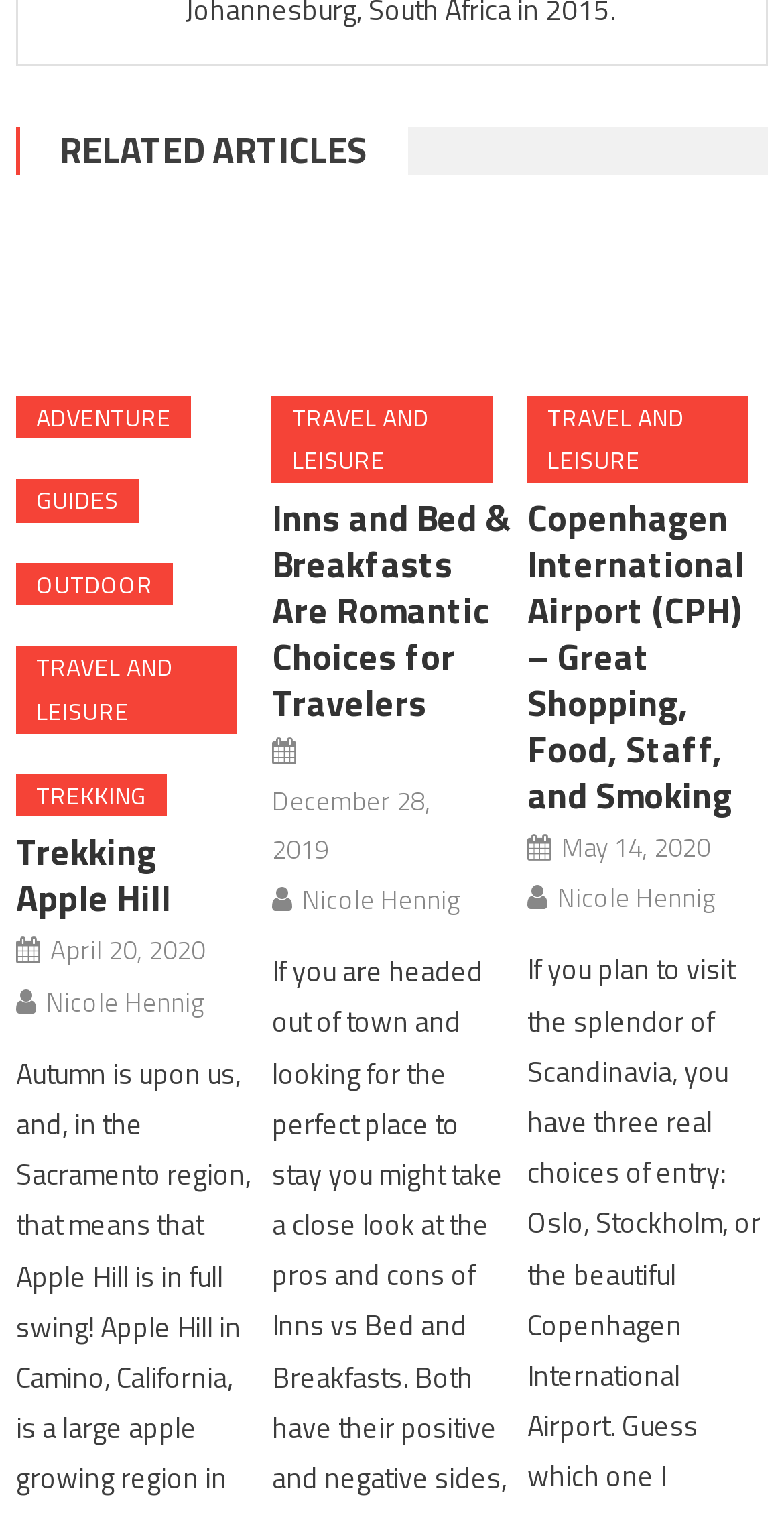Please predict the bounding box coordinates of the element's region where a click is necessary to complete the following instruction: "View 'ADVENTURE' category". The coordinates should be represented by four float numbers between 0 and 1, i.e., [left, top, right, bottom].

[0.02, 0.261, 0.243, 0.29]